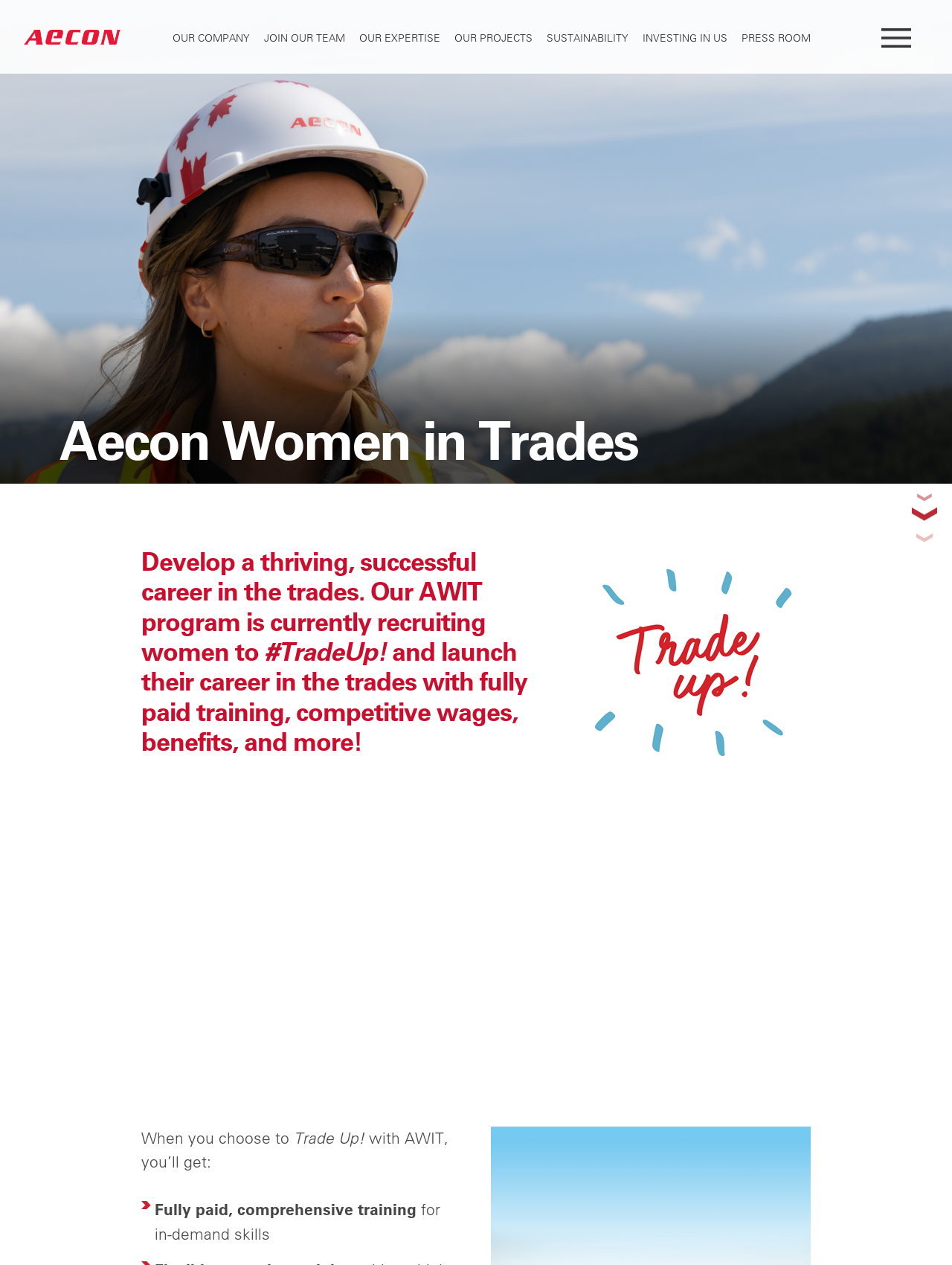Pinpoint the bounding box coordinates of the element you need to click to execute the following instruction: "Open the menu". The bounding box should be represented by four float numbers between 0 and 1, in the format [left, top, right, bottom].

[0.926, 0.022, 0.957, 0.036]